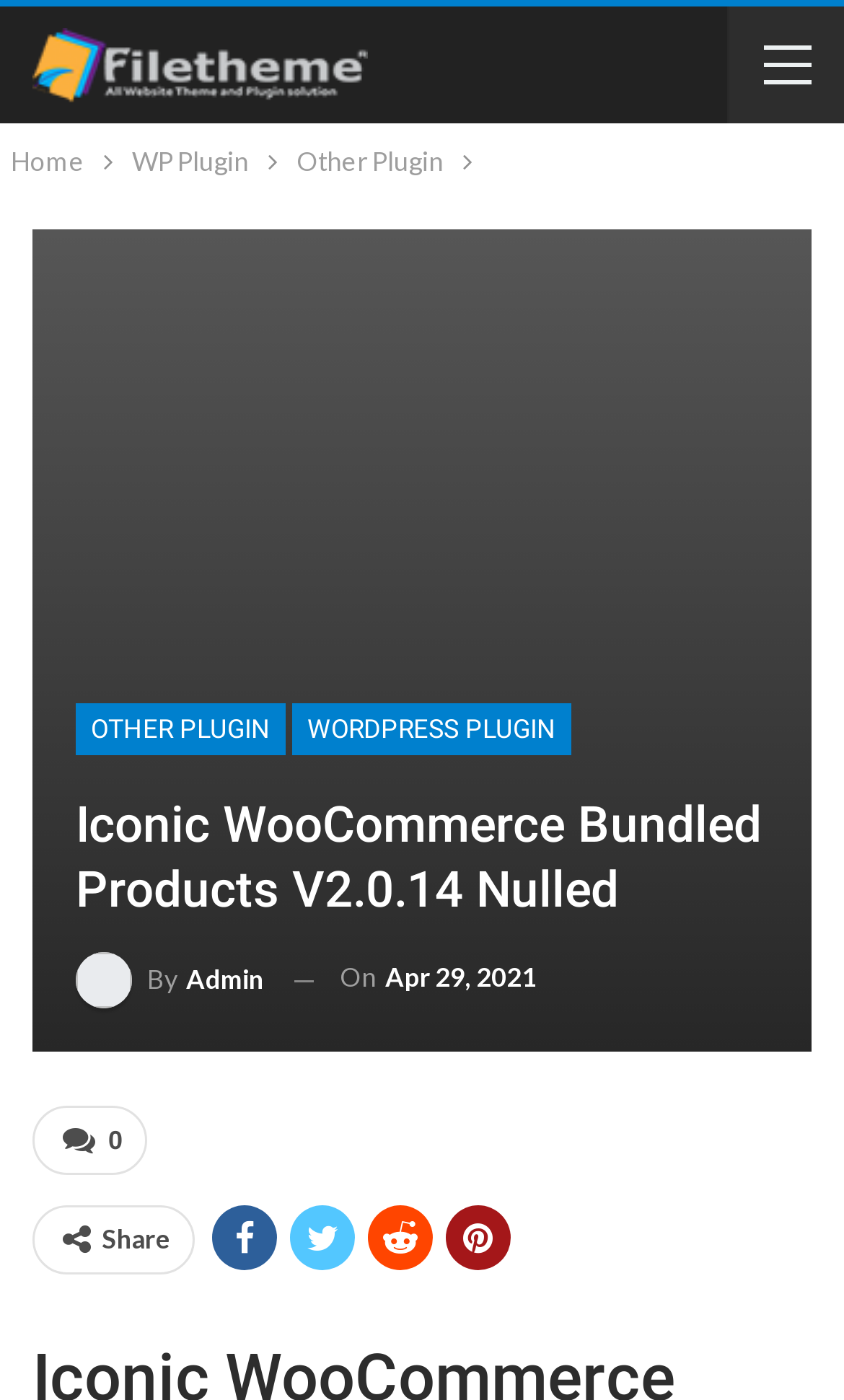Please find the bounding box coordinates for the clickable element needed to perform this instruction: "share this page".

[0.121, 0.873, 0.203, 0.896]